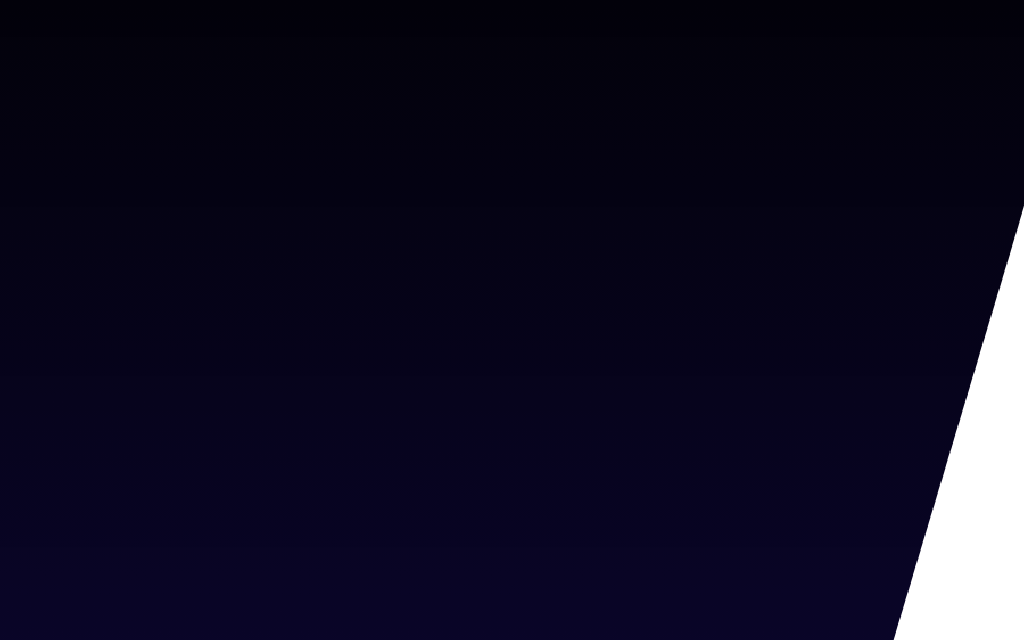Elaborate on the various elements present in the image.

The image featured in the article titled "20 of the best Theme Party Events in Dubai – Part 4" showcases a vibrant gradient of dark colors, transitioning from deep shades to lighter tones. This visual element enhances the overall aesthetic of the blog post, effectively capturing attention and setting the mood for discussions on the various themed events available in Dubai. Positioned prominently within the article, the image serves as a compelling prelude to the featured content, enticing readers to delve deeper into the exciting themes and party ideas highlighted in the series.